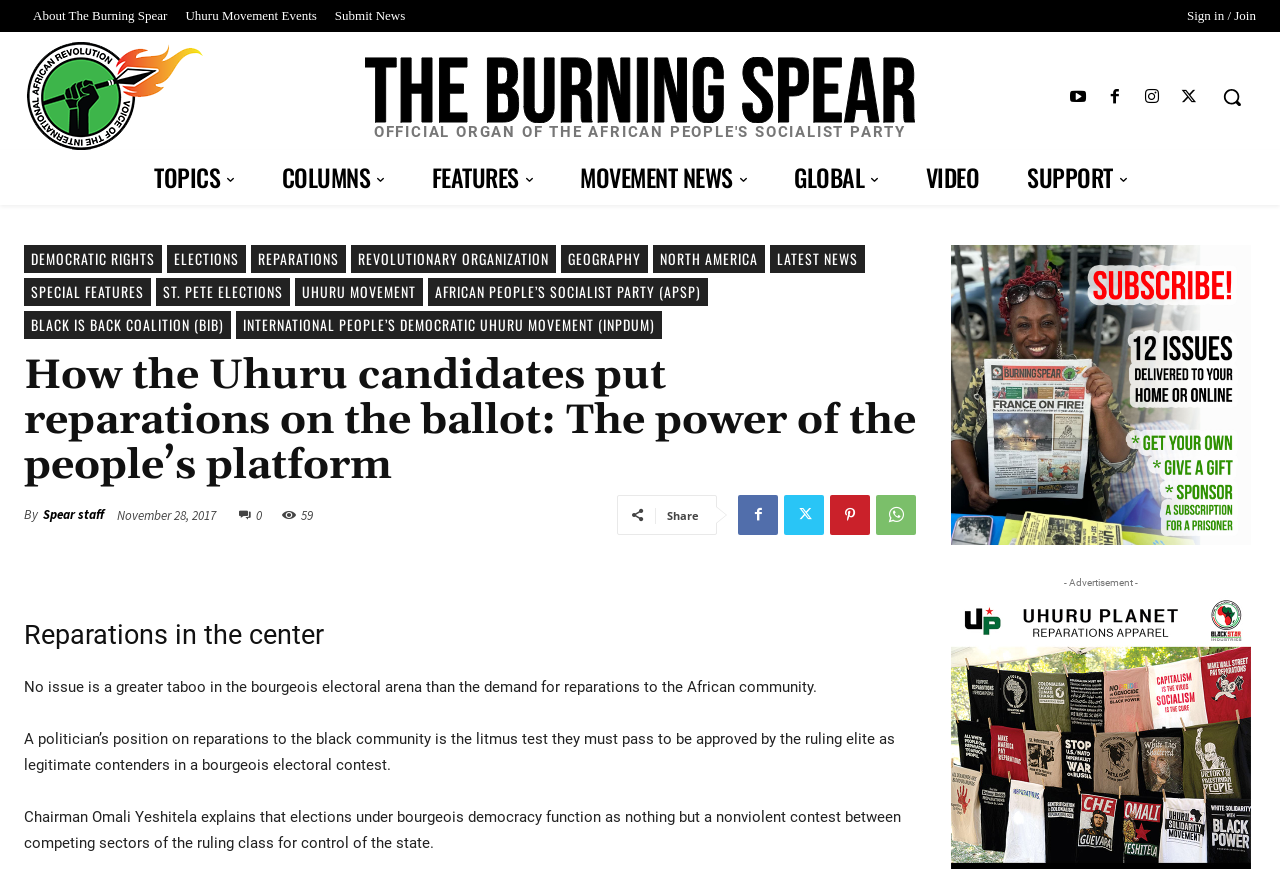Give a one-word or short phrase answer to the question: 
What is the topic of the article?

Reparations